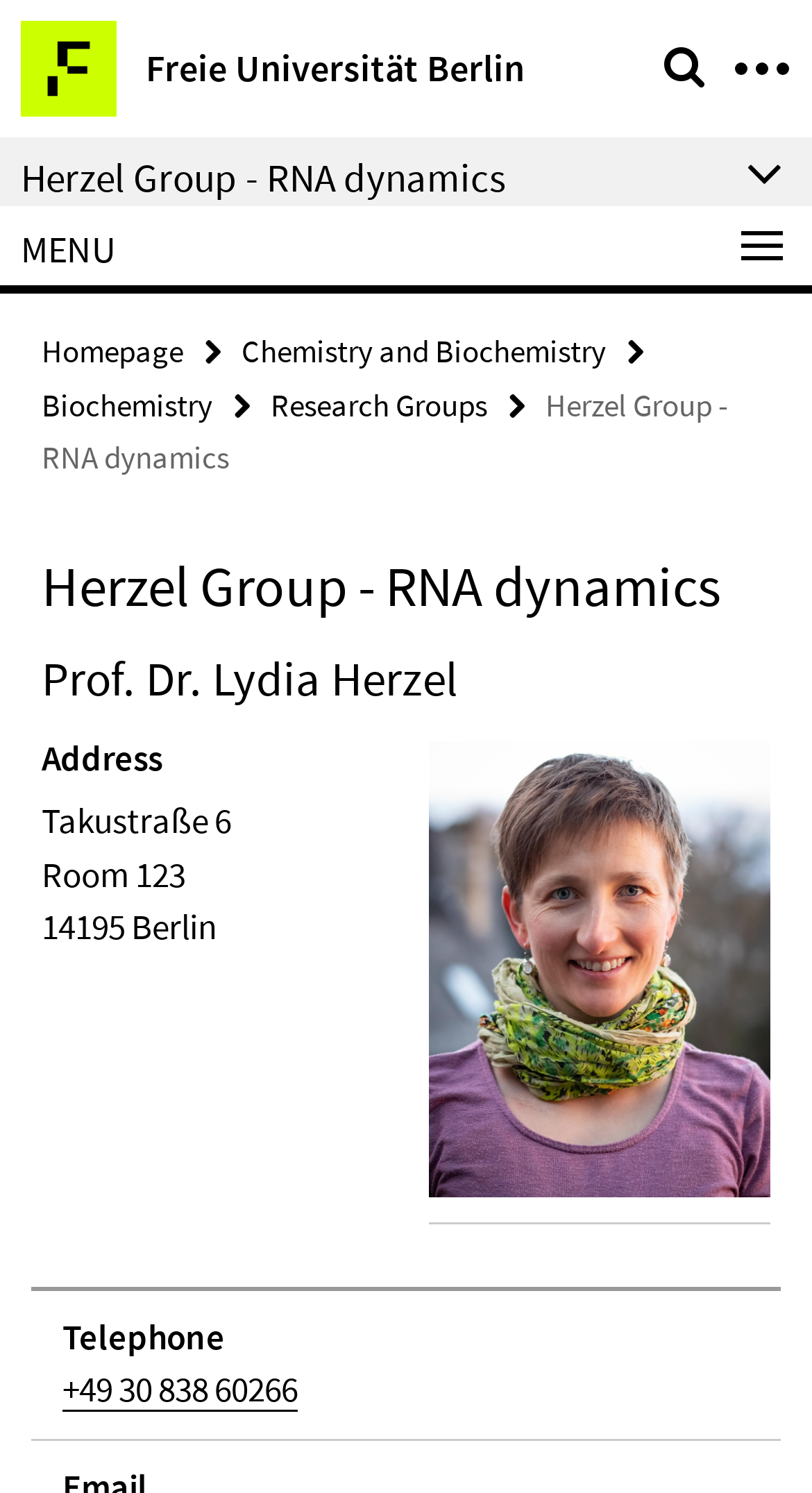What is the address of the group?
Provide an in-depth answer to the question, covering all aspects.

I found the answer by looking at the static text elements with the address information, which are grouped together under the 'Address' heading.